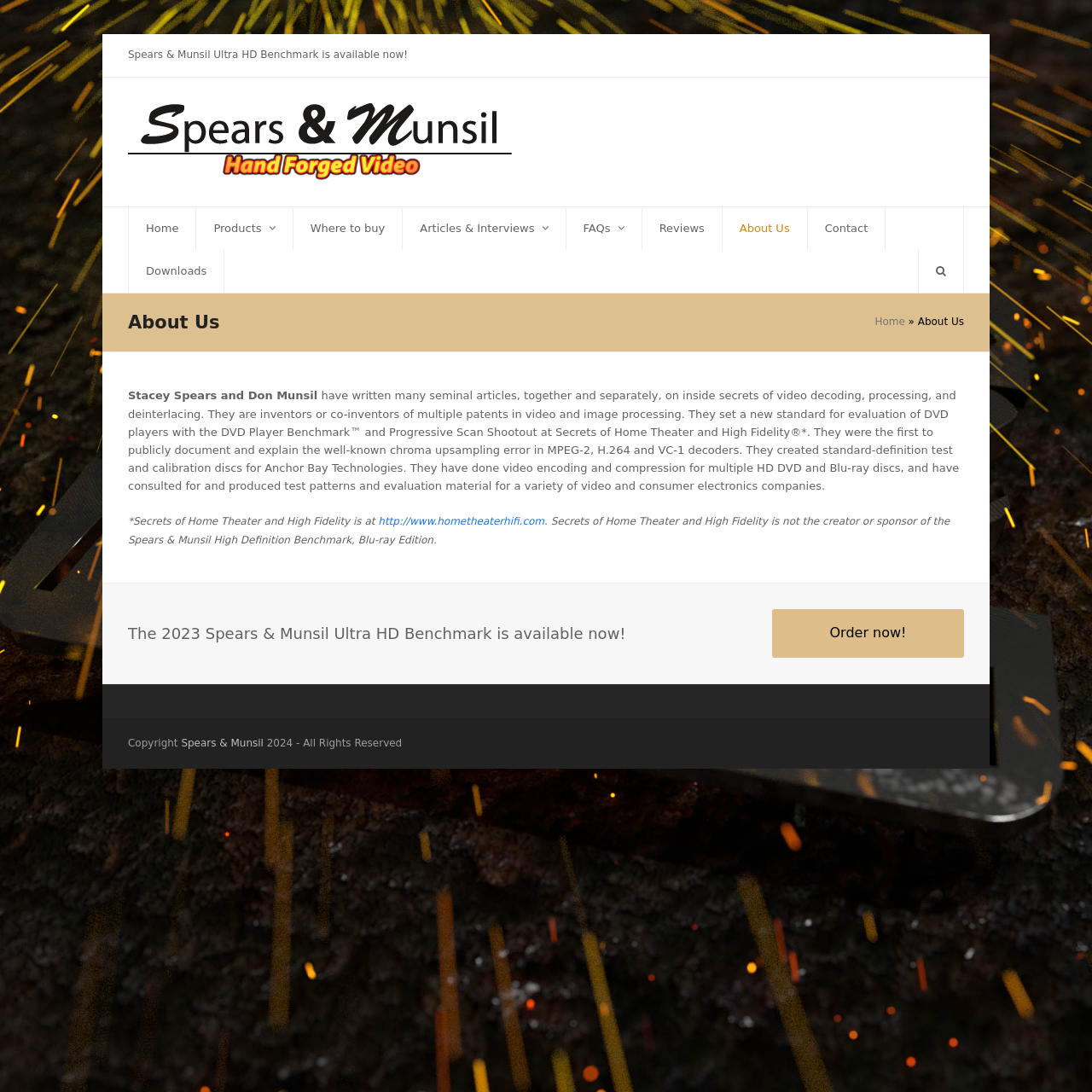What can be done with the link 'Order now!'?
Use the image to answer the question with a single word or phrase.

Order the benchmark